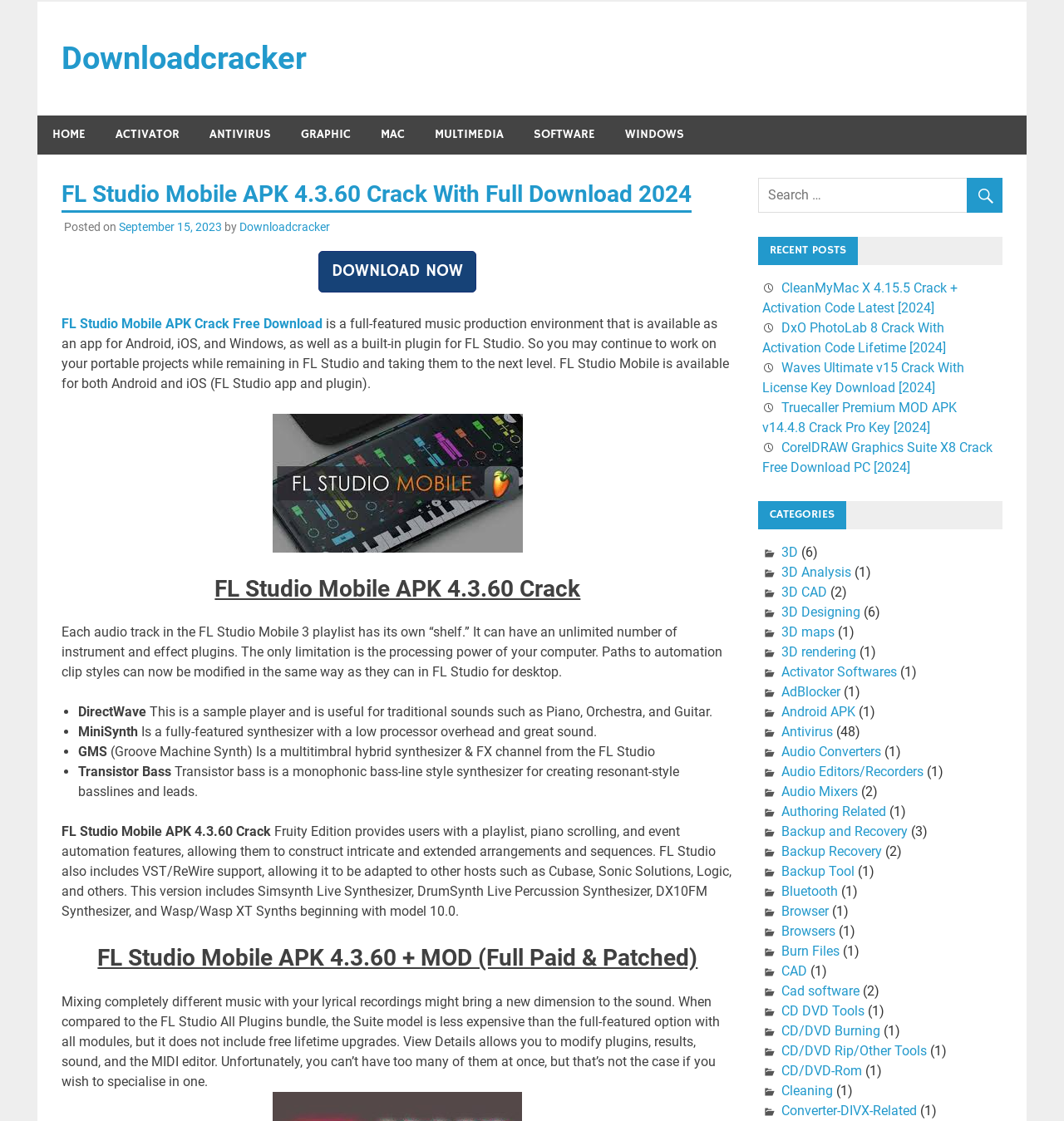Locate the bounding box of the UI element with the following description: "Home".

None